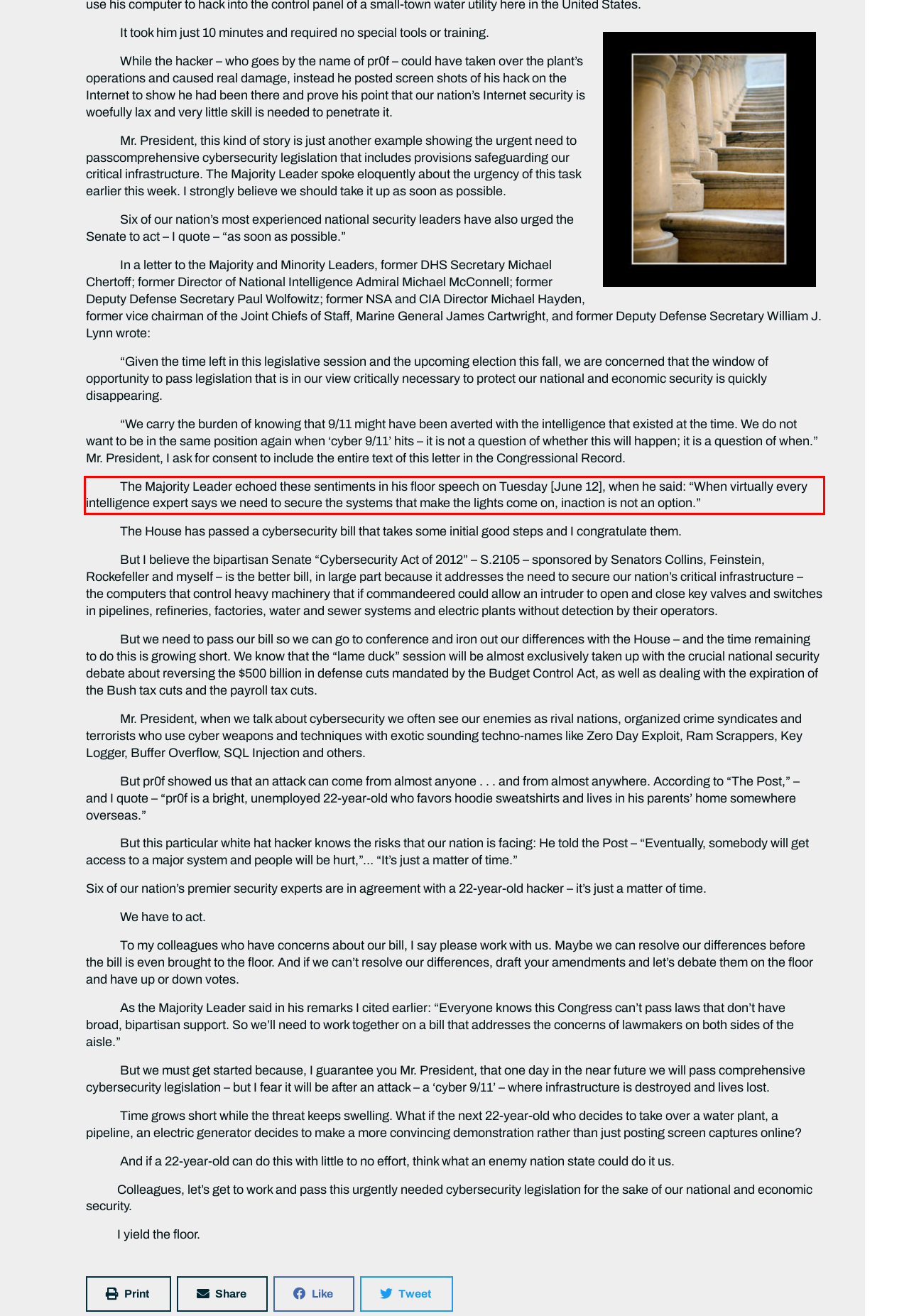You are provided with a screenshot of a webpage featuring a red rectangle bounding box. Extract the text content within this red bounding box using OCR.

The Majority Leader echoed these sentiments in his floor speech on Tuesday [June 12], when he said: “When virtually every intelligence expert says we need to secure the systems that make the lights come on, inaction is not an option.”